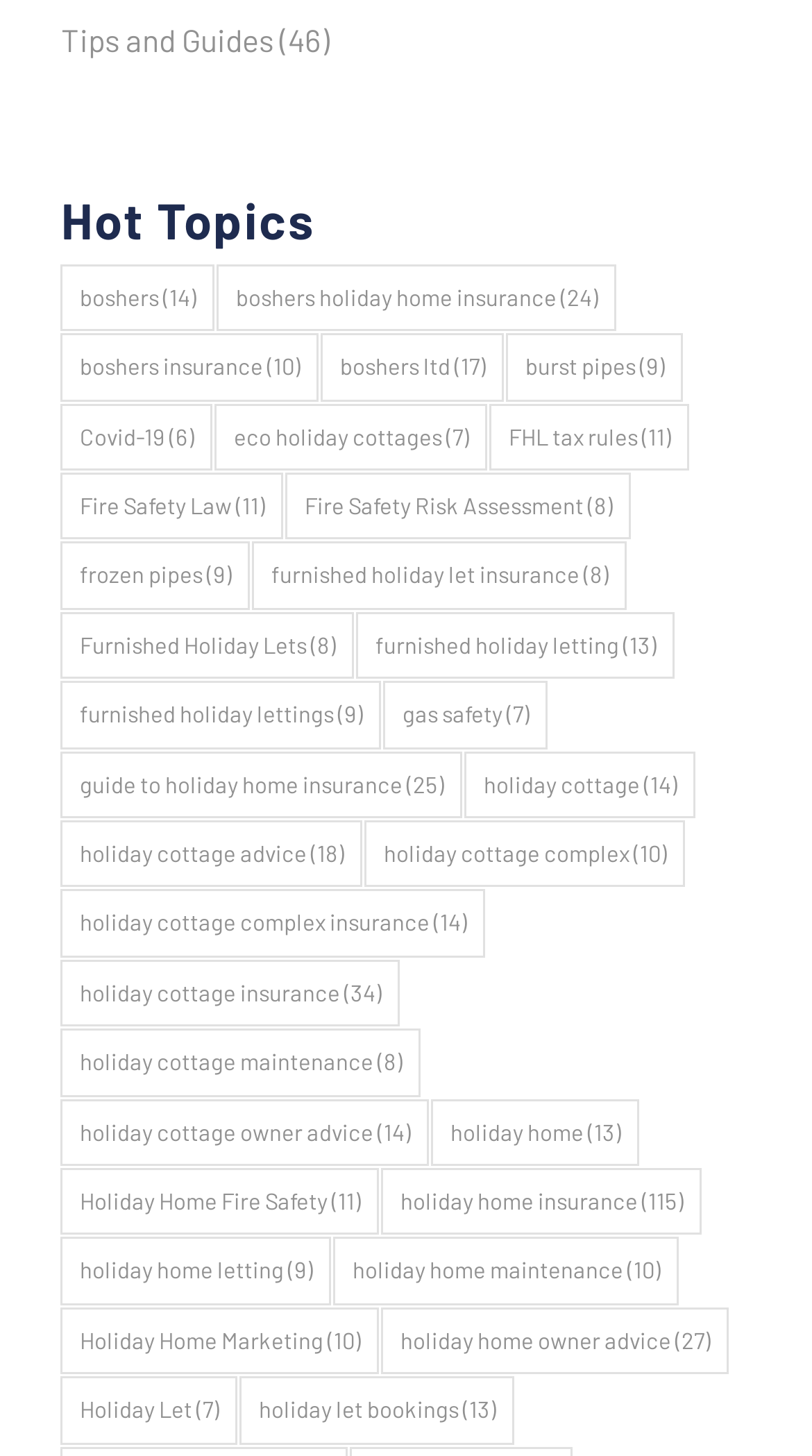Identify the bounding box coordinates for the region of the element that should be clicked to carry out the instruction: "Learn about 'guide to holiday home insurance (25 items)'". The bounding box coordinates should be four float numbers between 0 and 1, i.e., [left, top, right, bottom].

[0.075, 0.516, 0.57, 0.562]